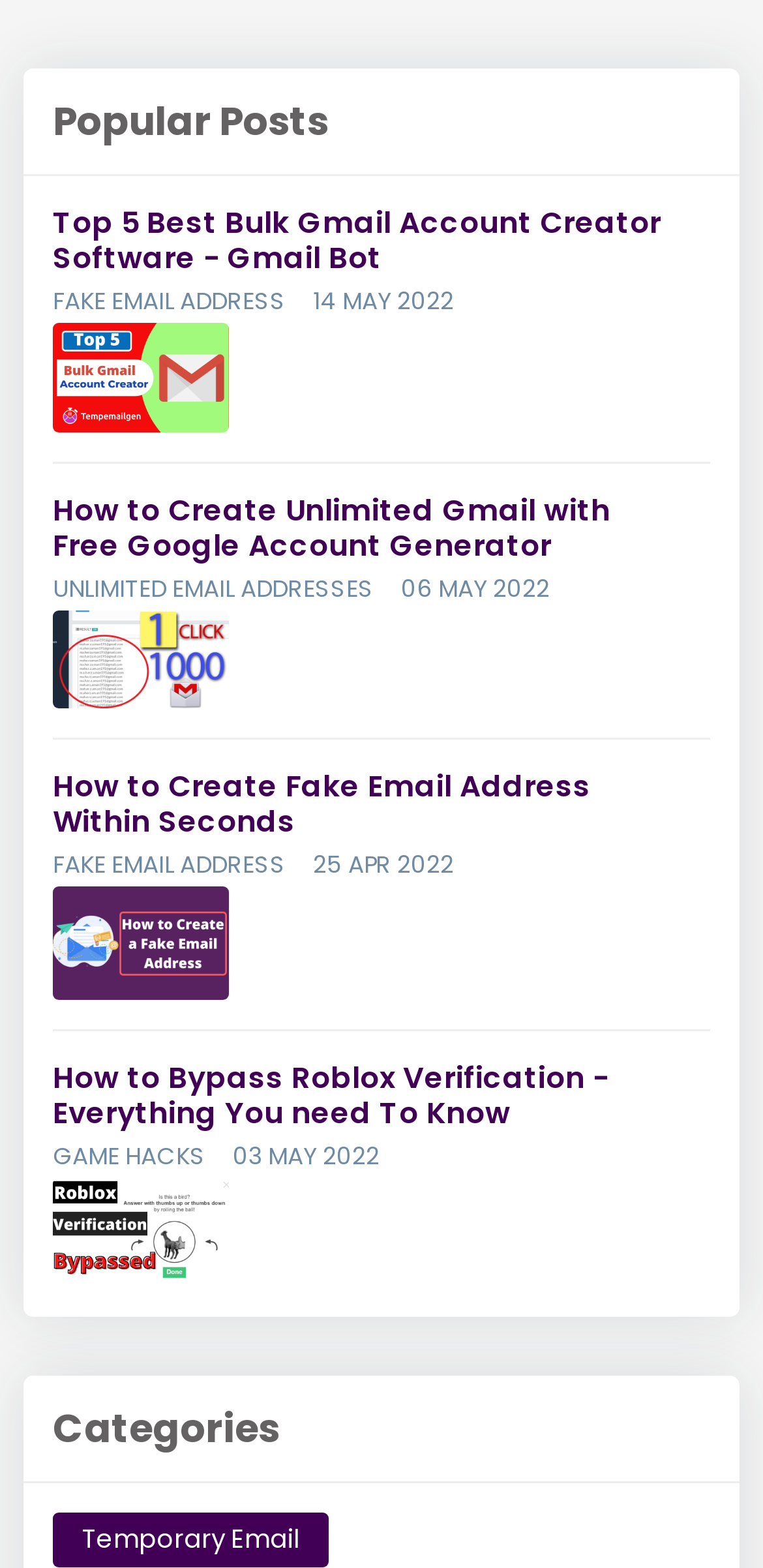Please locate the clickable area by providing the bounding box coordinates to follow this instruction: "Explore 'Categories'".

[0.069, 0.897, 0.931, 0.927]